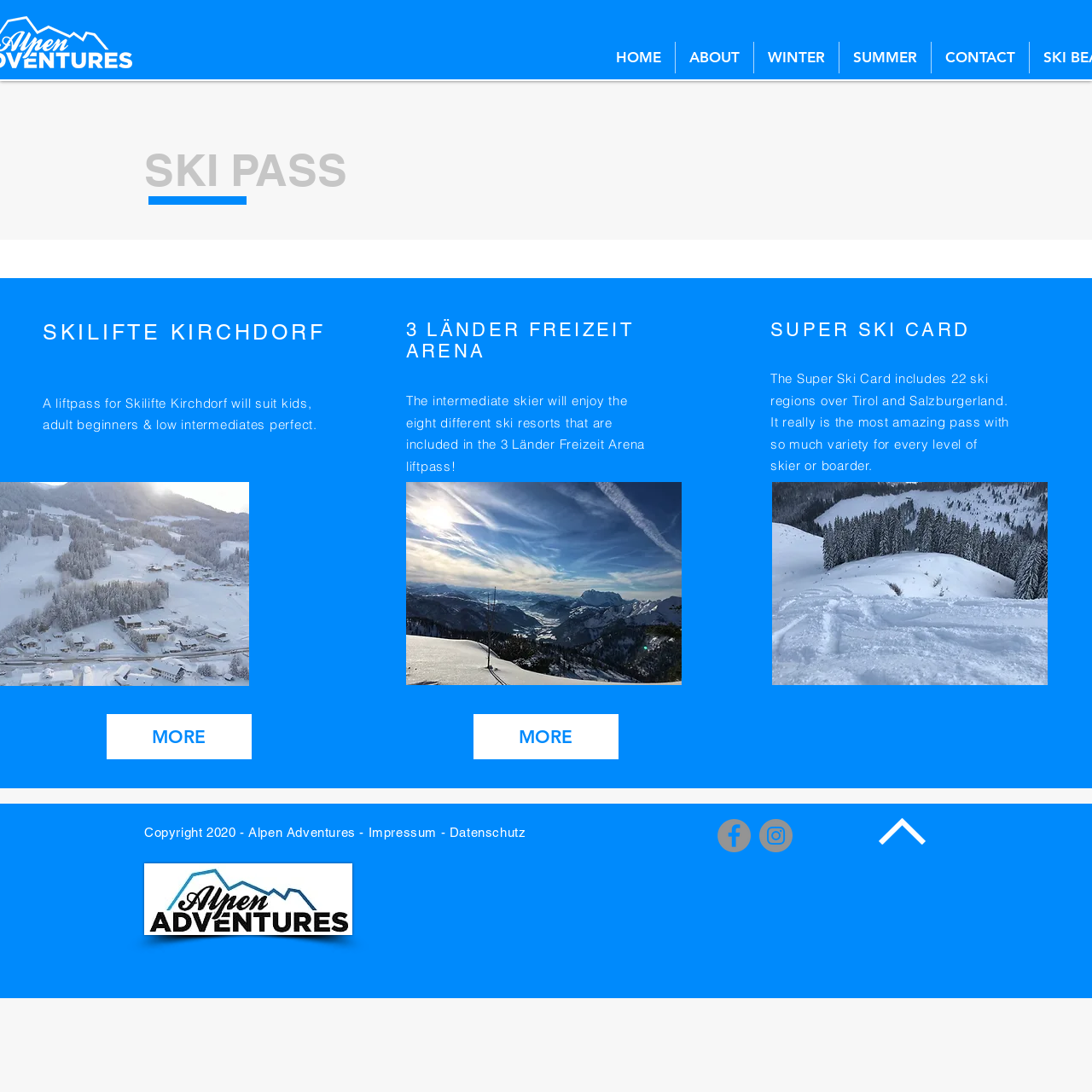Provide the bounding box coordinates for the UI element that is described as: "aria-label="Facebook"".

[0.657, 0.75, 0.688, 0.78]